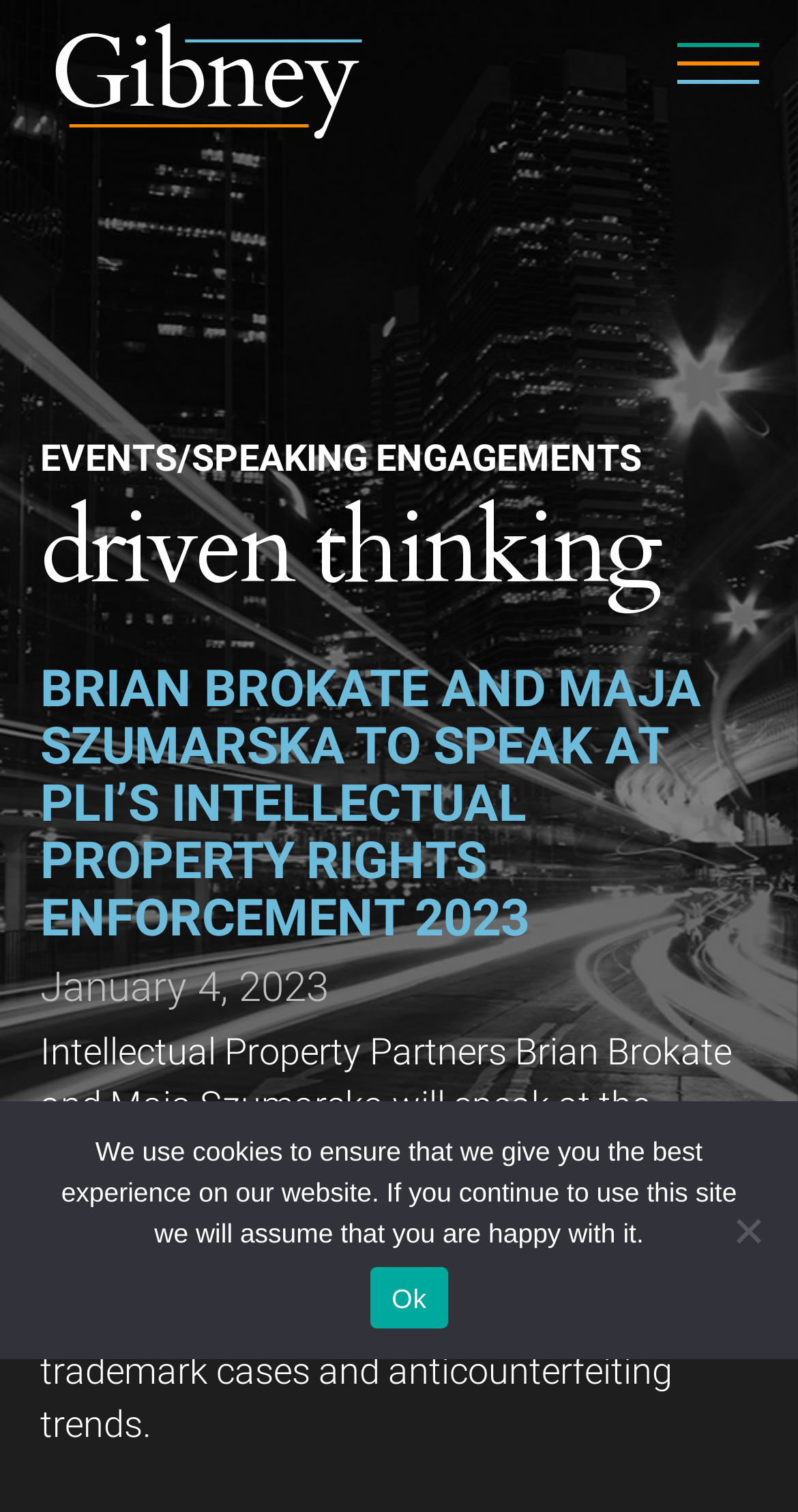What is the name of the law firm associated with the event?
Please provide a single word or phrase as your answer based on the image.

Gibney Anthony & Flaherty, LLP